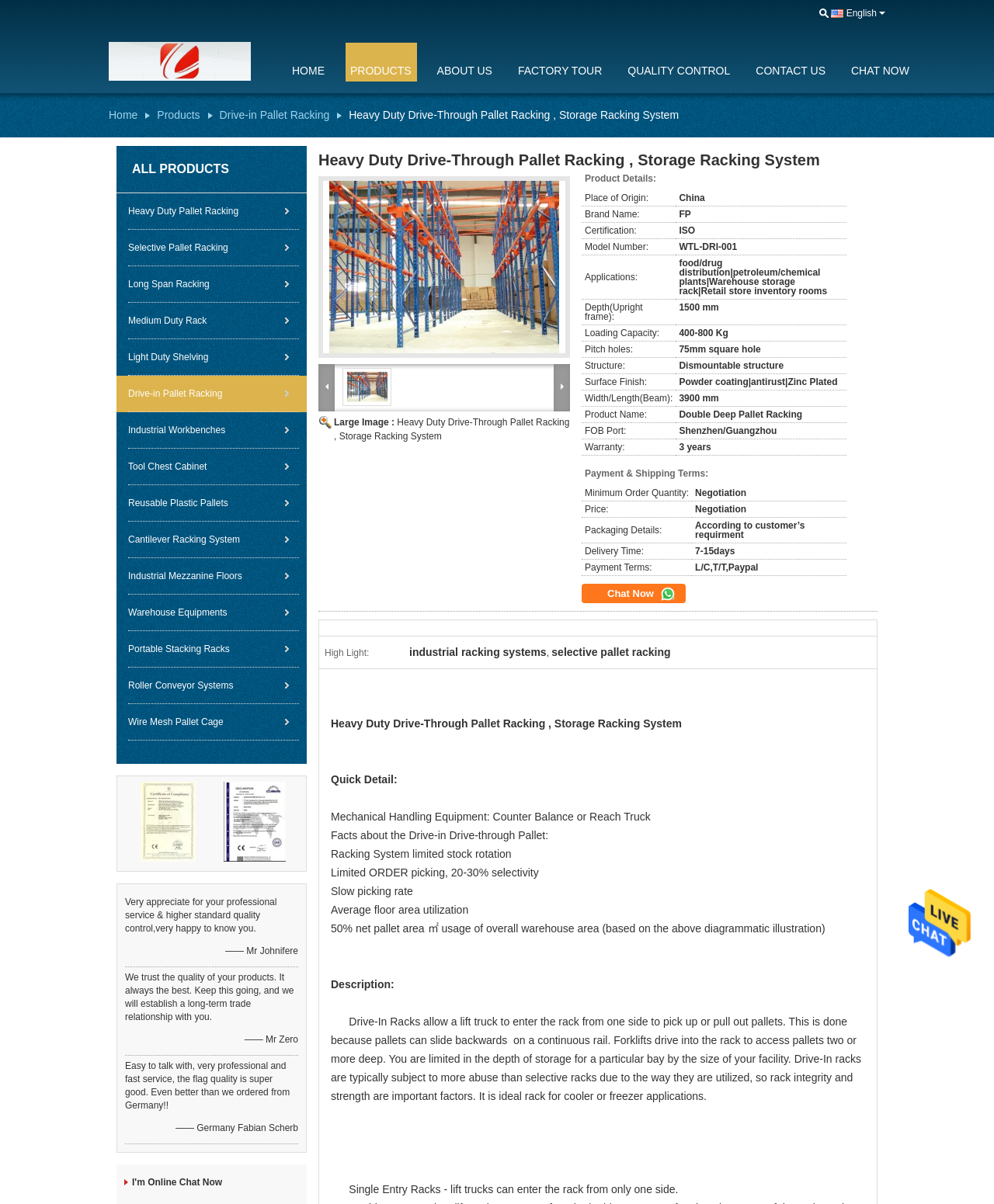Pinpoint the bounding box coordinates of the area that must be clicked to complete this instruction: "Click the 'Send Message' button".

[0.914, 0.763, 0.977, 0.772]